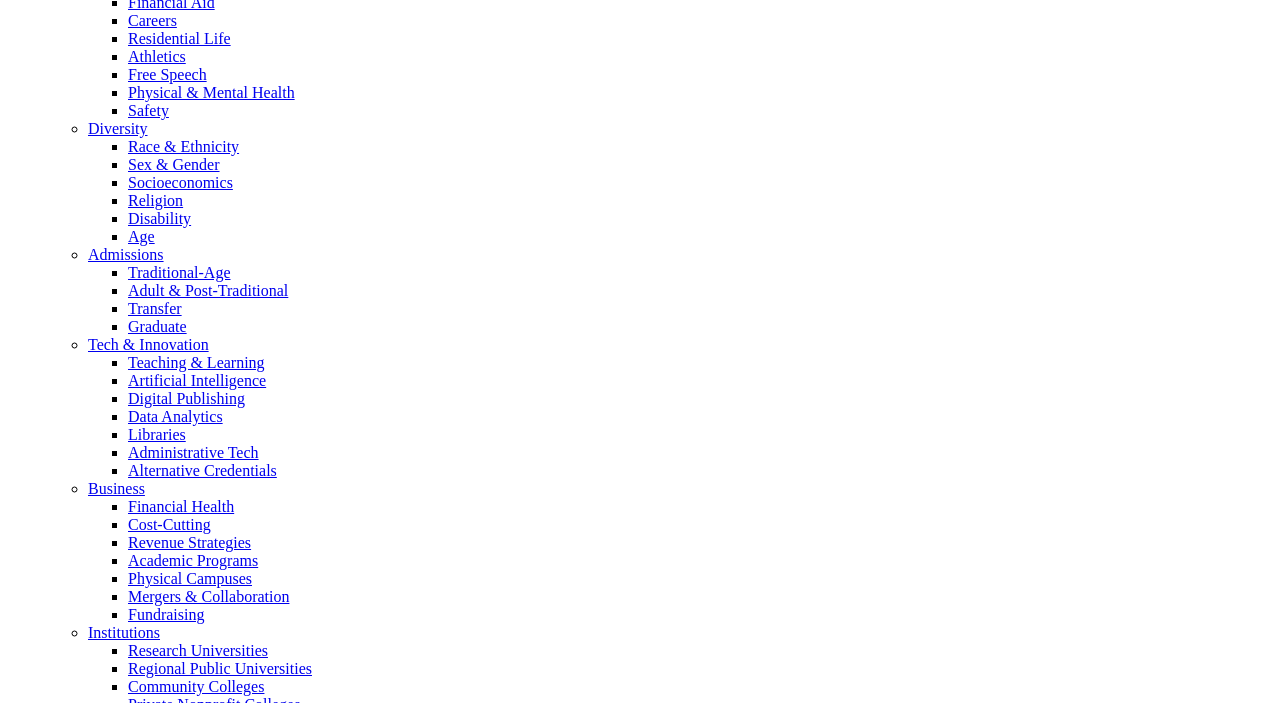Highlight the bounding box of the UI element that corresponds to this description: "Mergers and Acquisitions".

None